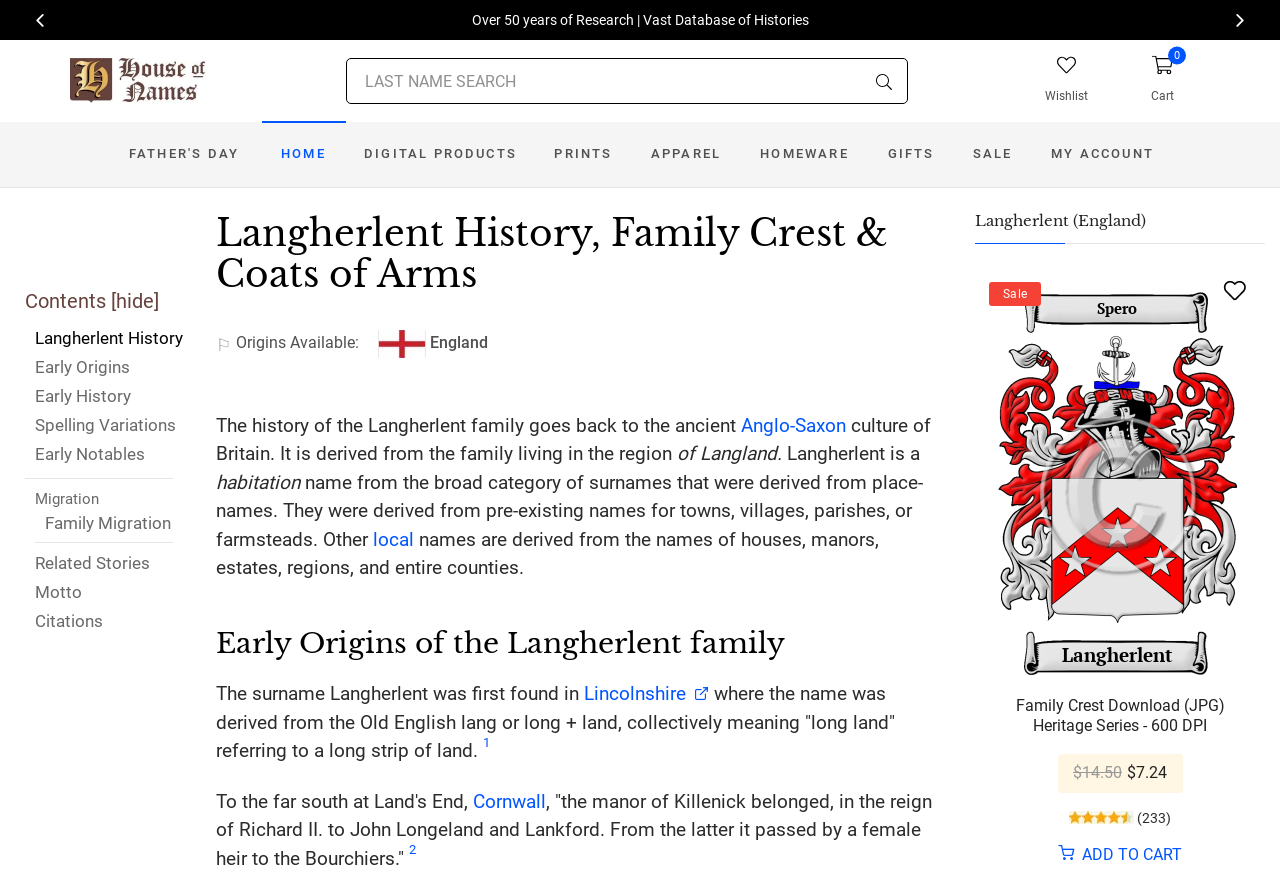Highlight the bounding box coordinates of the region I should click on to meet the following instruction: "Add to Cart".

[0.827, 0.952, 0.923, 0.973]